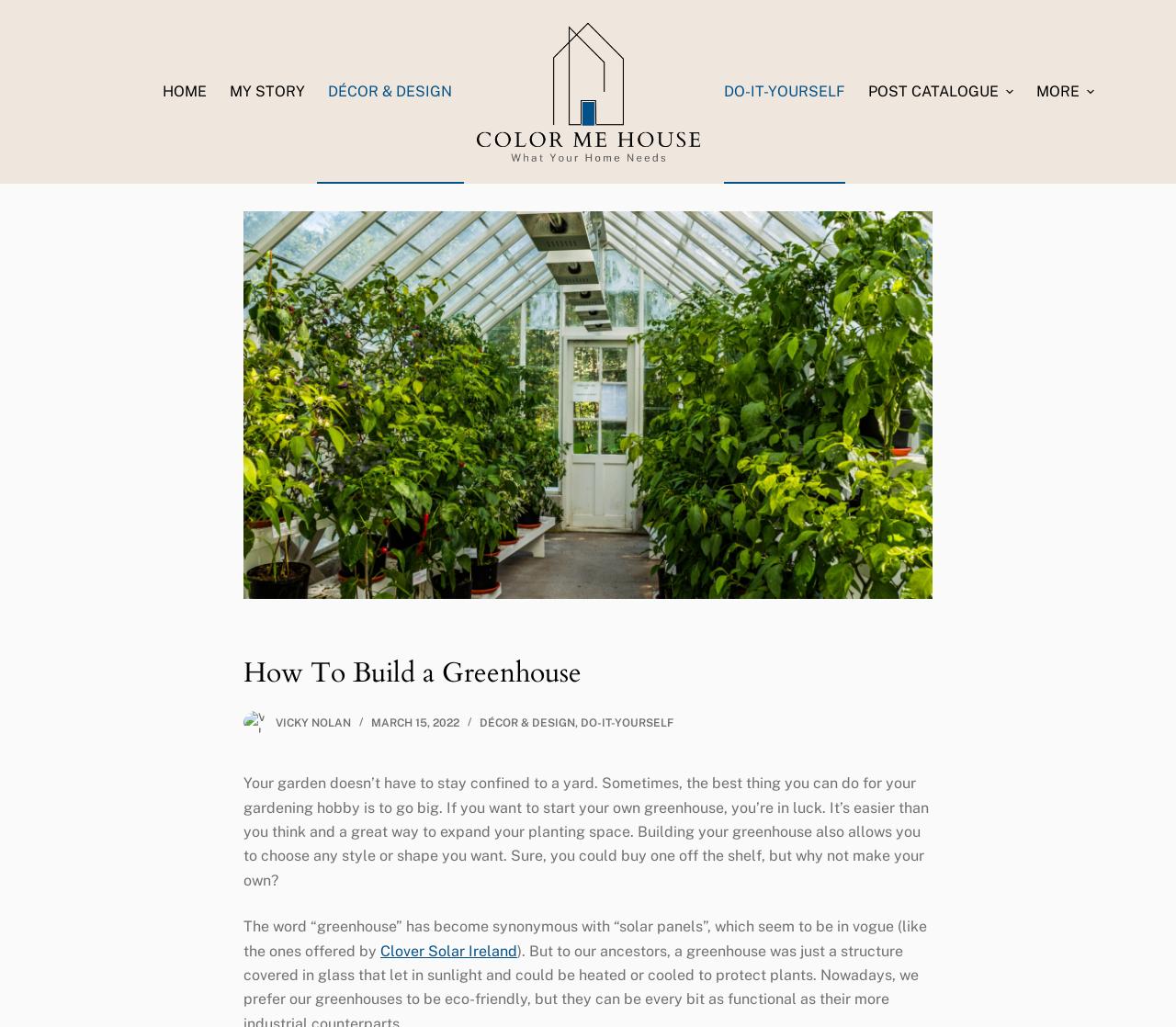What is the topic of the article?
Using the image provided, answer with just one word or phrase.

Building a greenhouse